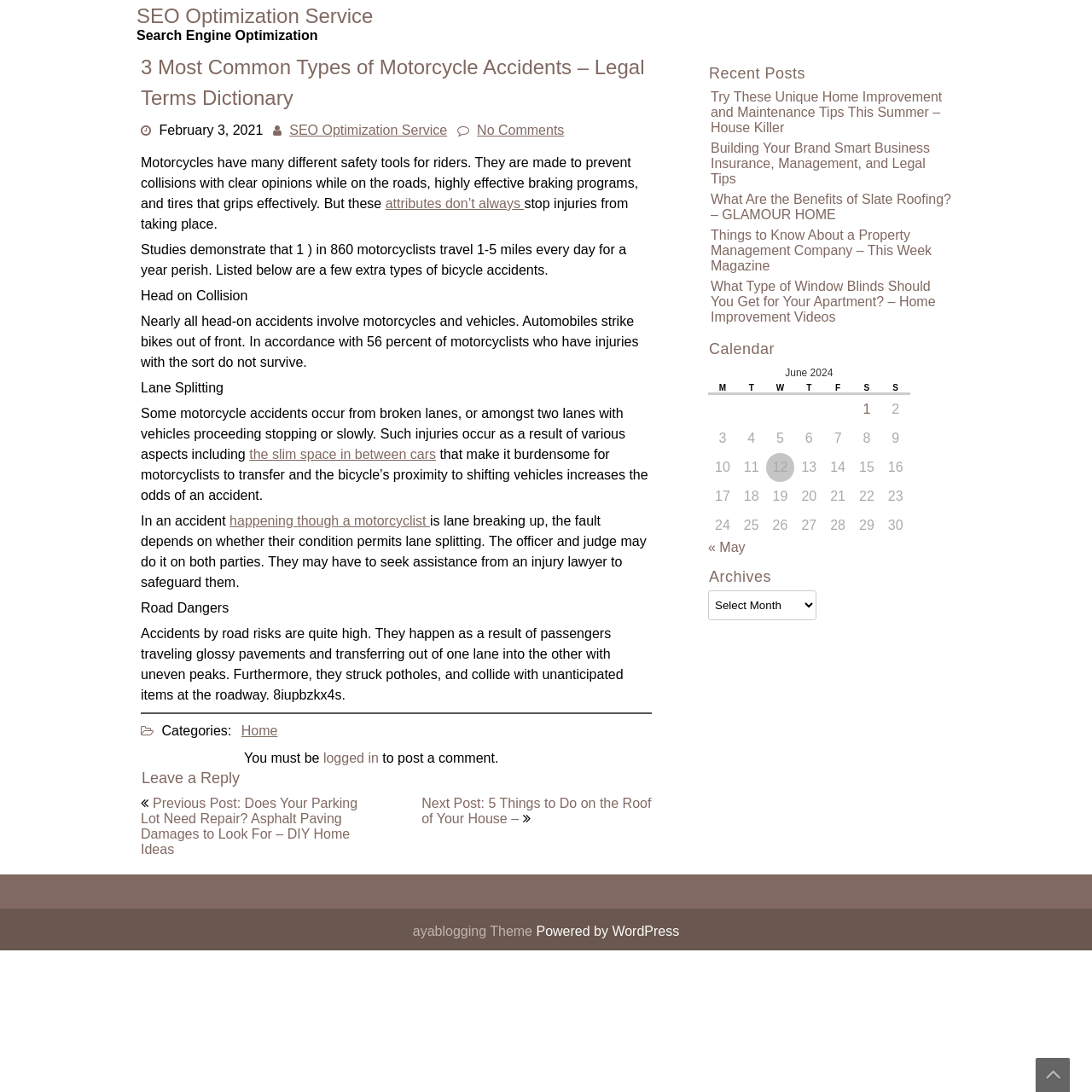Given the description of the UI element: "attributes don’t always", predict the bounding box coordinates in the form of [left, top, right, bottom], with each value being a float between 0 and 1.

[0.353, 0.18, 0.48, 0.193]